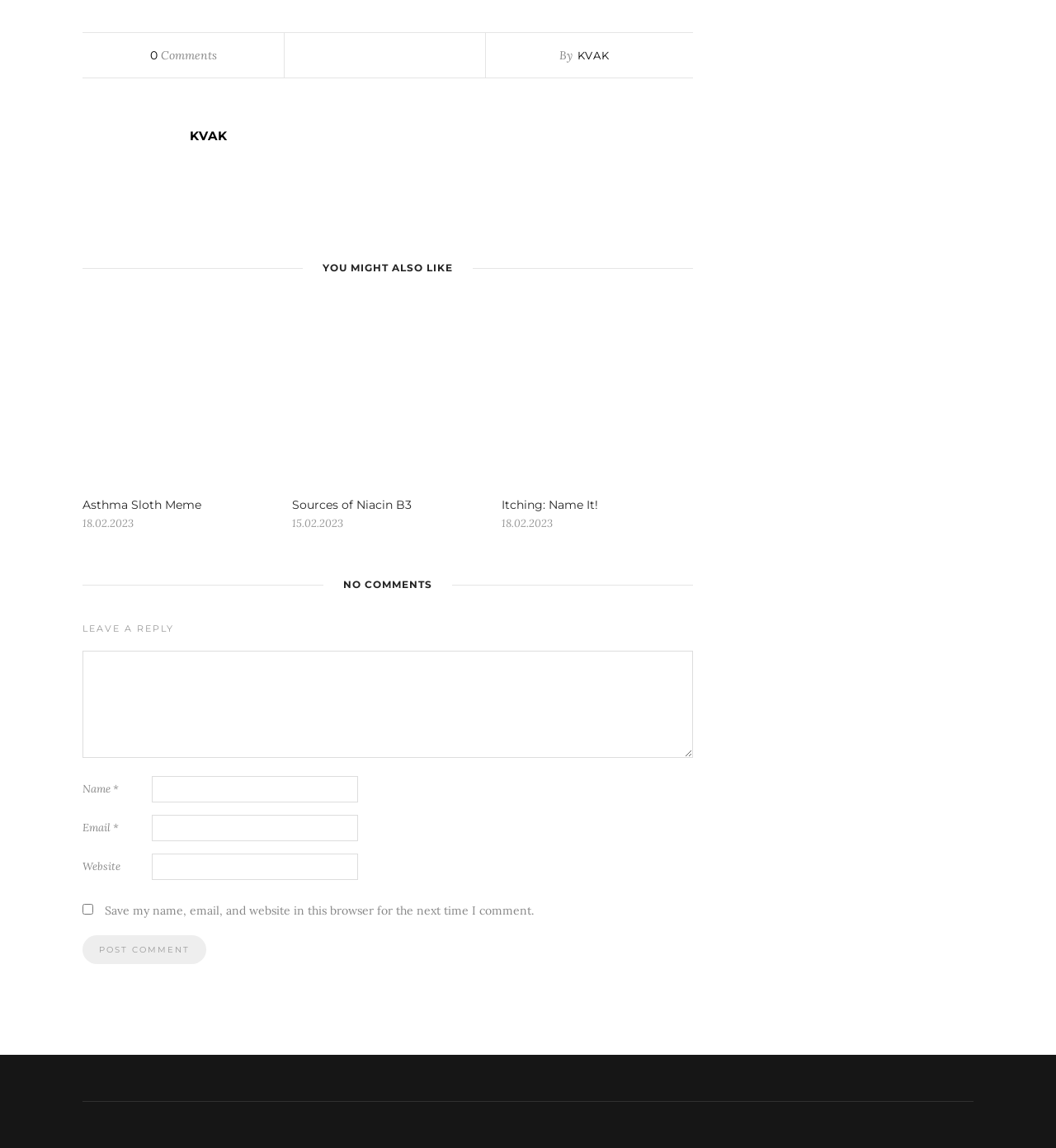Determine the bounding box coordinates for the element that should be clicked to follow this instruction: "Leave a reply". The coordinates should be given as four float numbers between 0 and 1, in the format [left, top, right, bottom].

[0.078, 0.543, 0.656, 0.553]